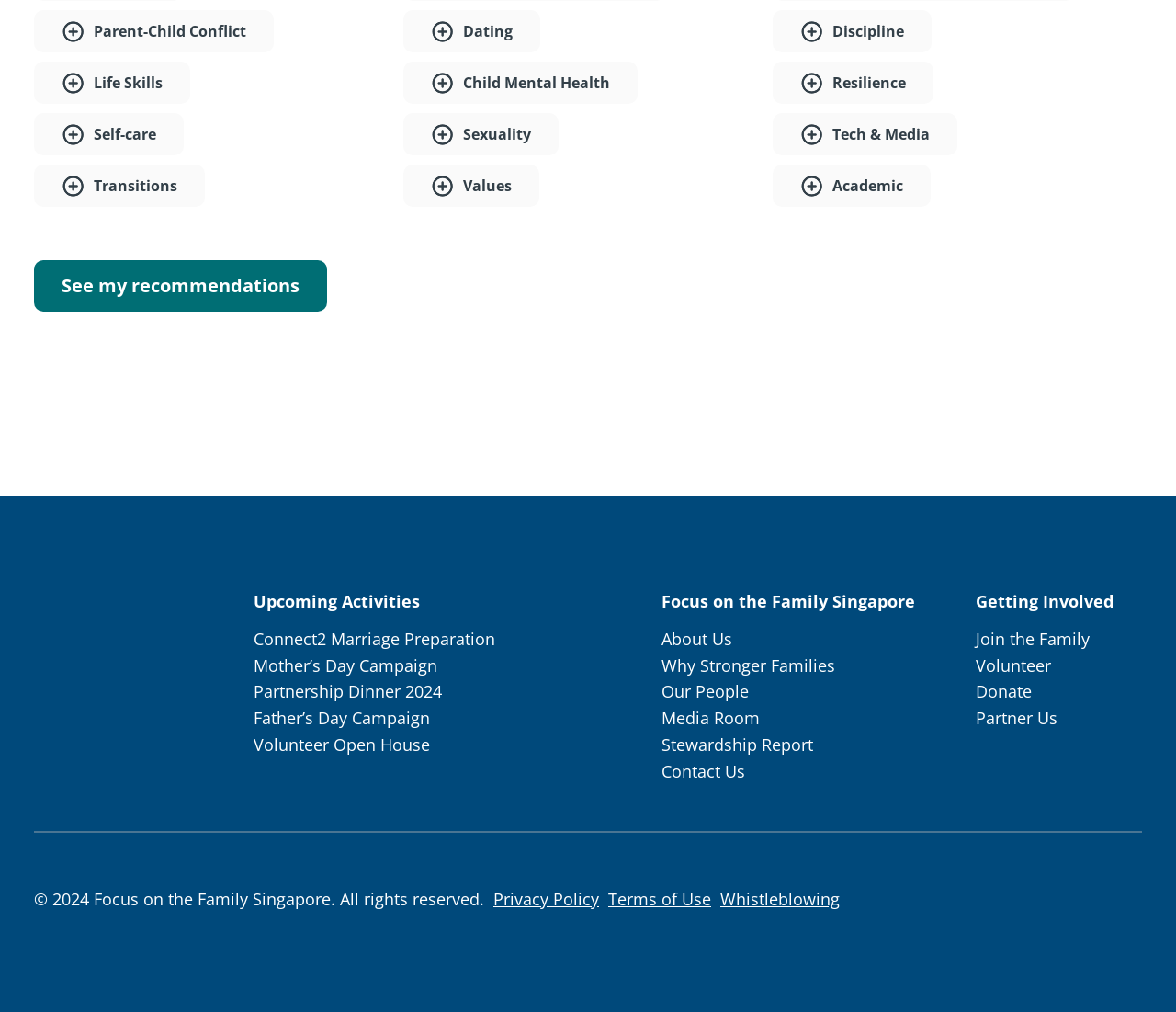Identify the bounding box coordinates of the area that should be clicked in order to complete the given instruction: "Click the 'Home' link". The bounding box coordinates should be four float numbers between 0 and 1, i.e., [left, top, right, bottom].

None